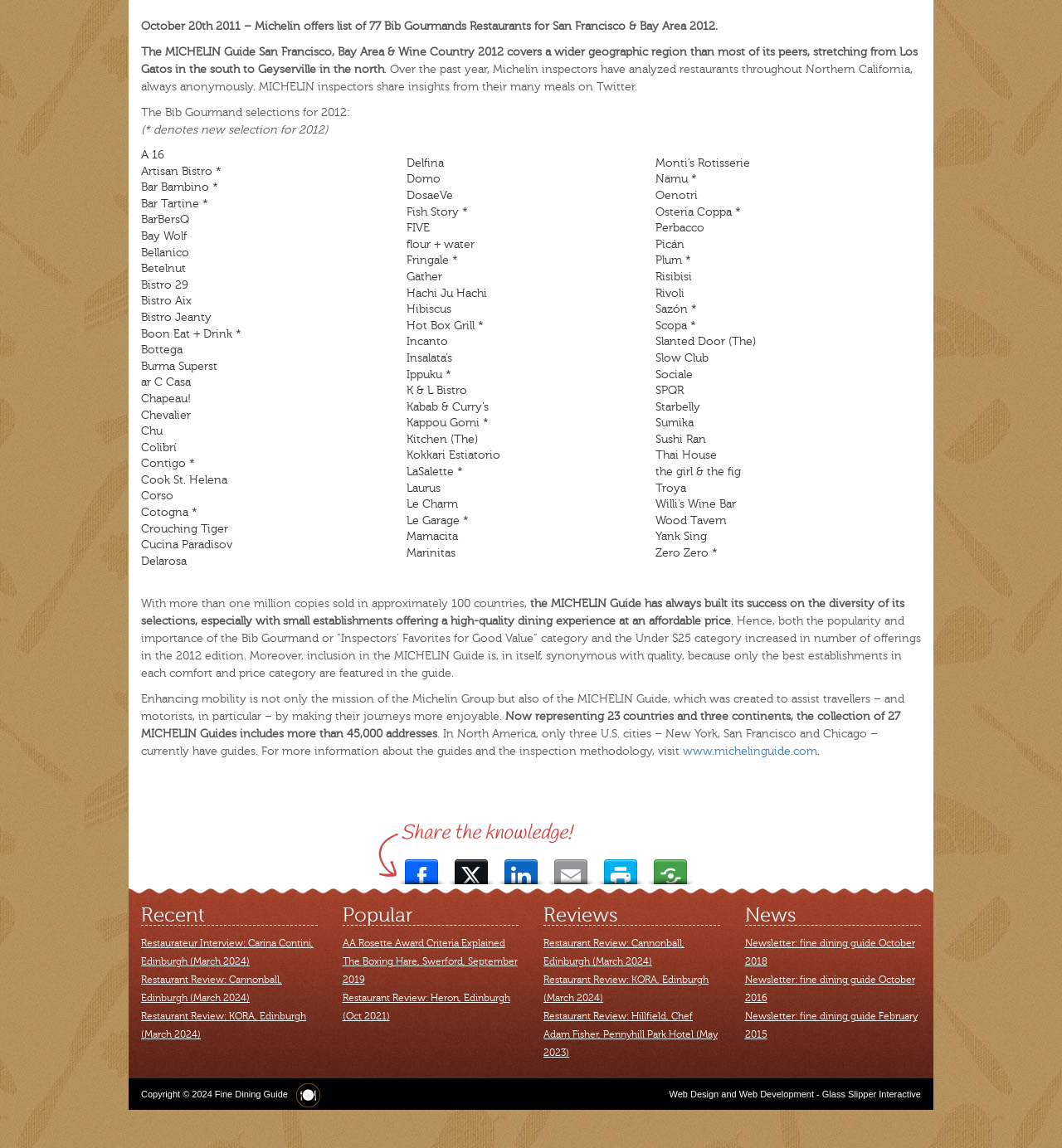Find the bounding box of the web element that fits this description: "Web Development".

[0.696, 0.949, 0.766, 0.958]